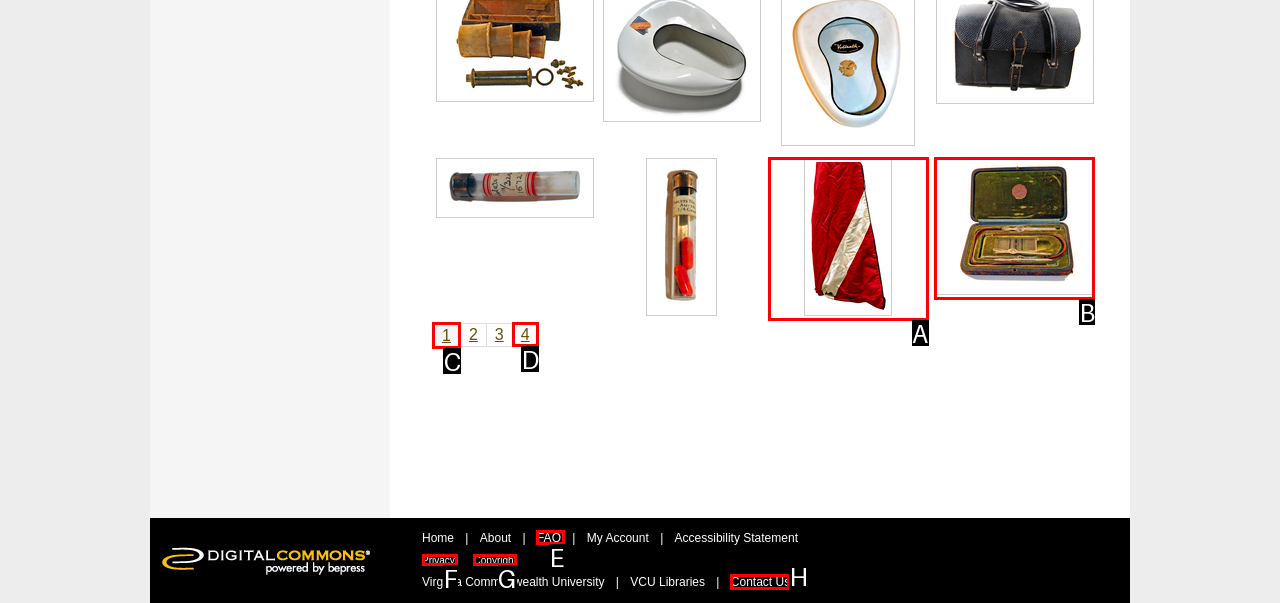Select the appropriate letter to fulfill the given instruction: Contact Us
Provide the letter of the correct option directly.

H